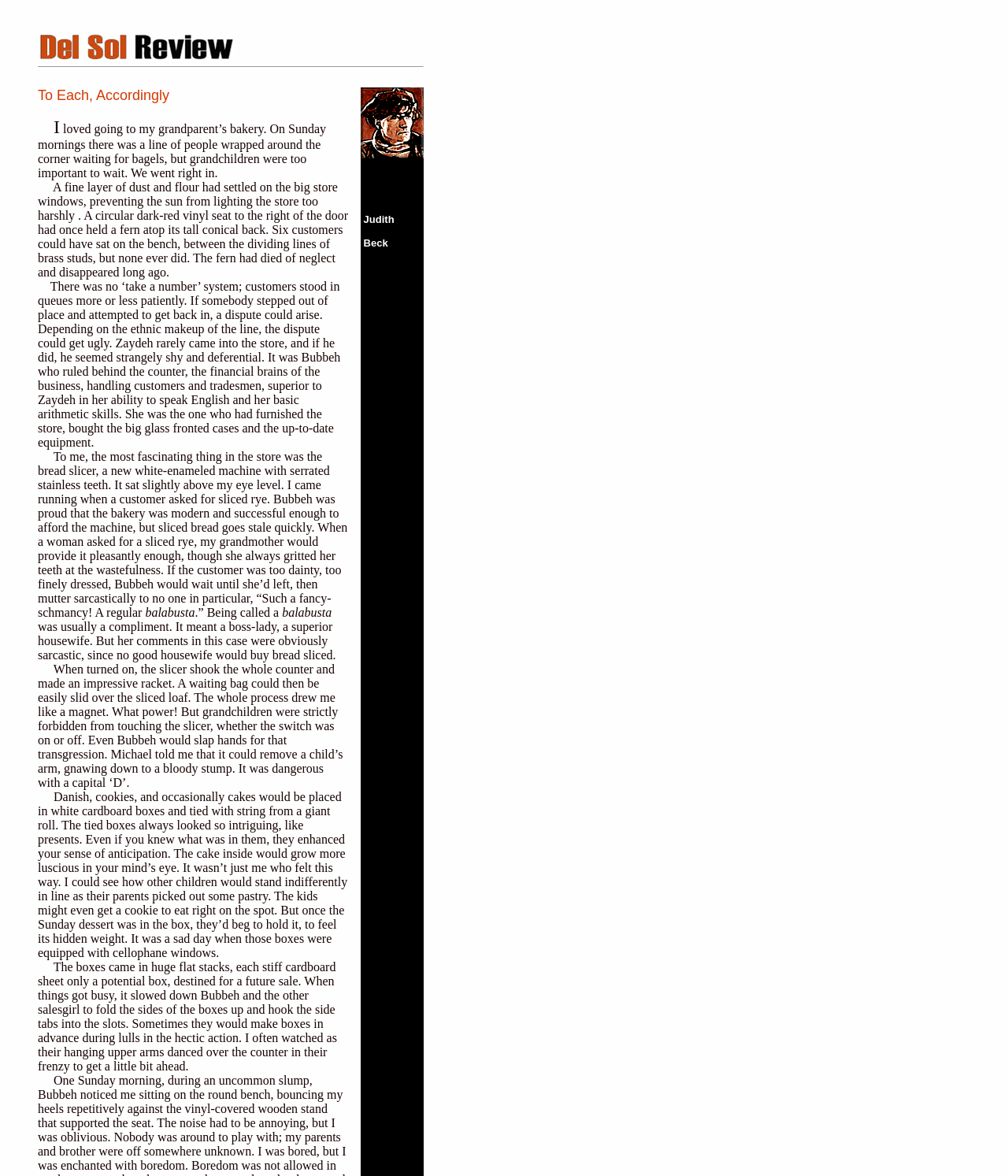Consider the image and give a detailed and elaborate answer to the question: 
What is the author's grandmother called?

In the text, the author refers to their grandmother as 'Bubbeh', which is a term of endearment.